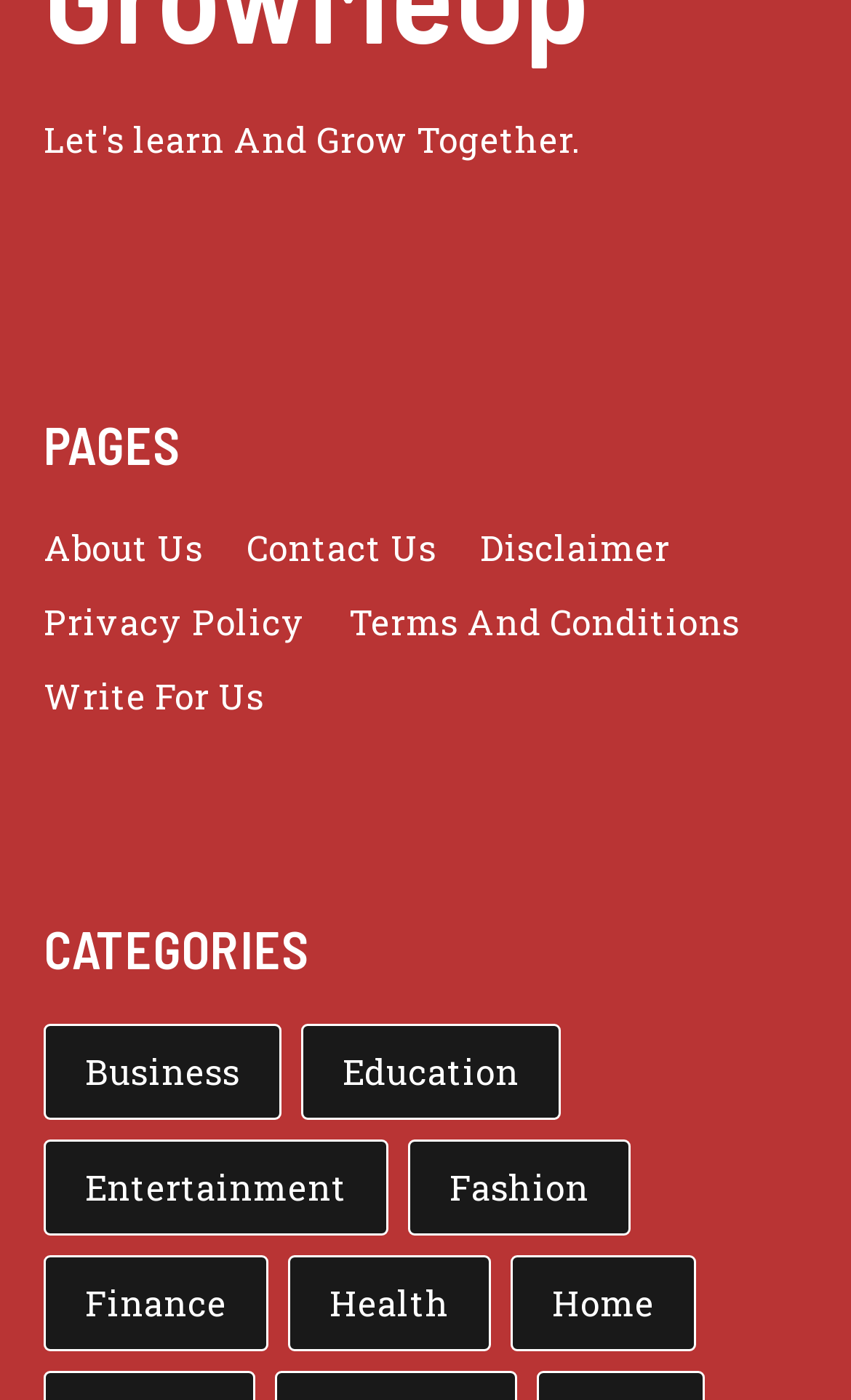Answer the question in a single word or phrase:
How many items are in the 'Education' category?

122